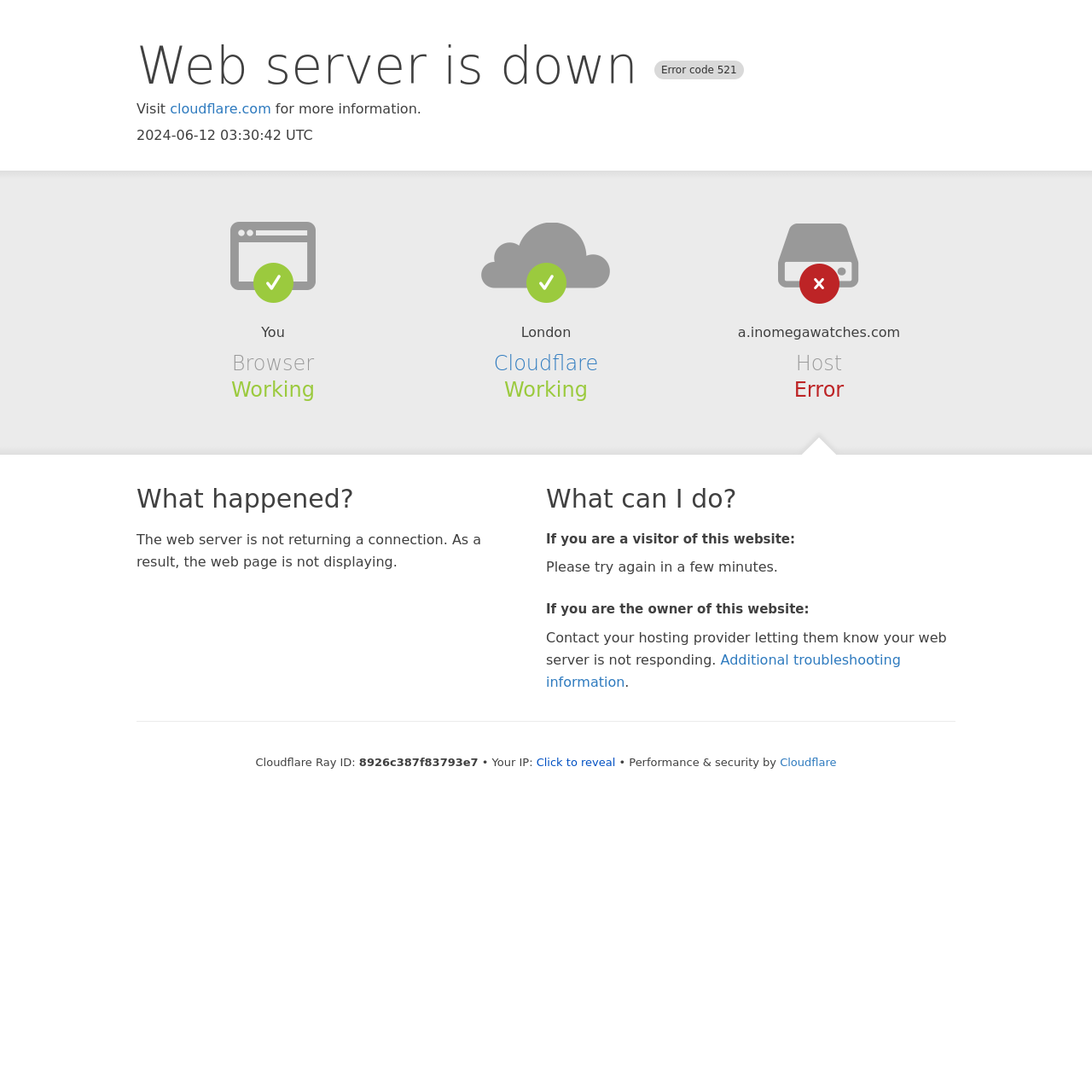Identify the bounding box coordinates for the UI element described as follows: Additional troubleshooting information. Use the format (top-left x, top-left y, bottom-right x, bottom-right y) and ensure all values are floating point numbers between 0 and 1.

[0.5, 0.597, 0.825, 0.632]